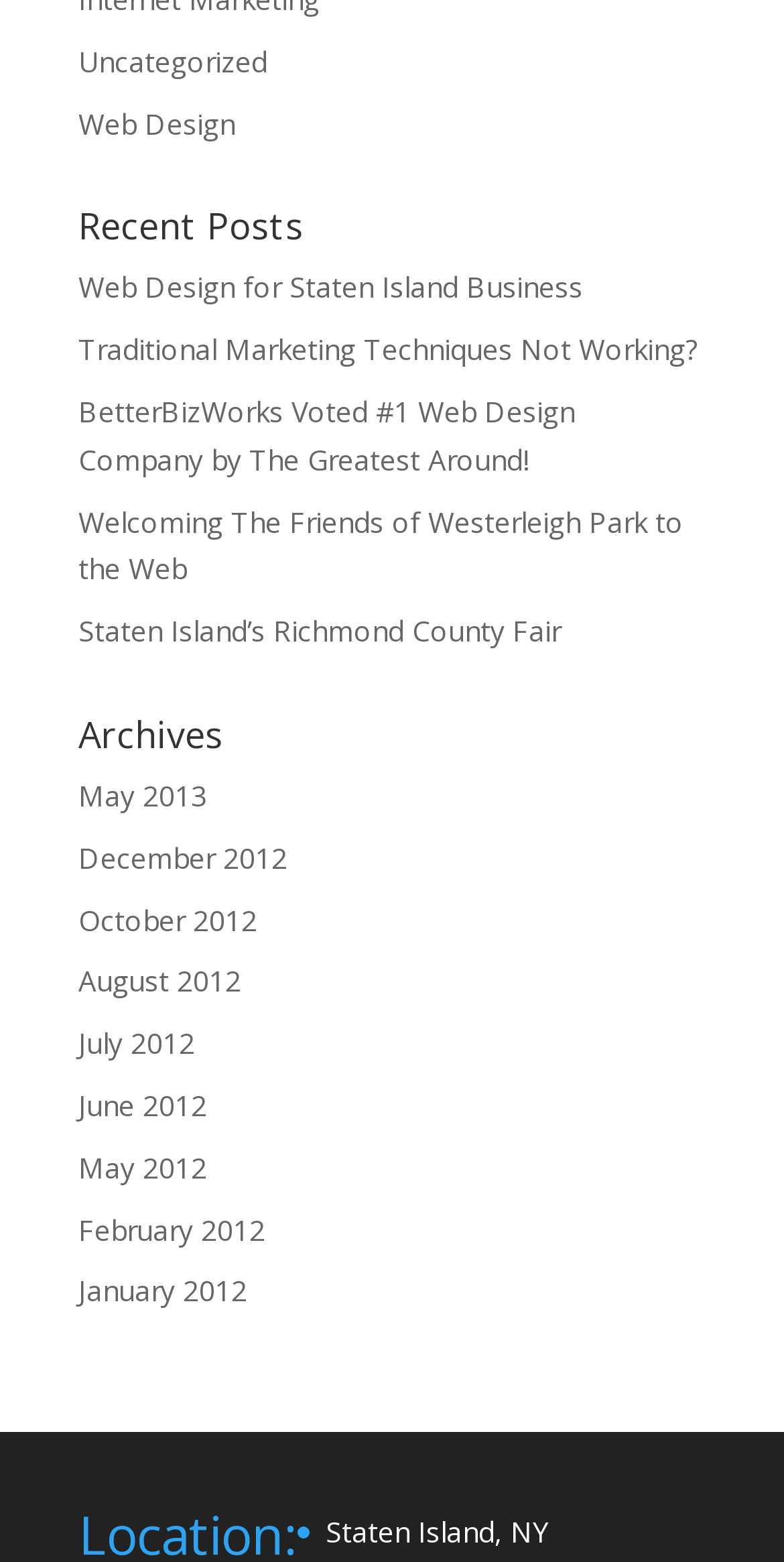What is the topic of the third post?
Using the details from the image, give an elaborate explanation to answer the question.

The topic of the third post can be determined by looking at the link element with the text 'Web Design for Staten Island Business', which is categorized under 'Web Design'.